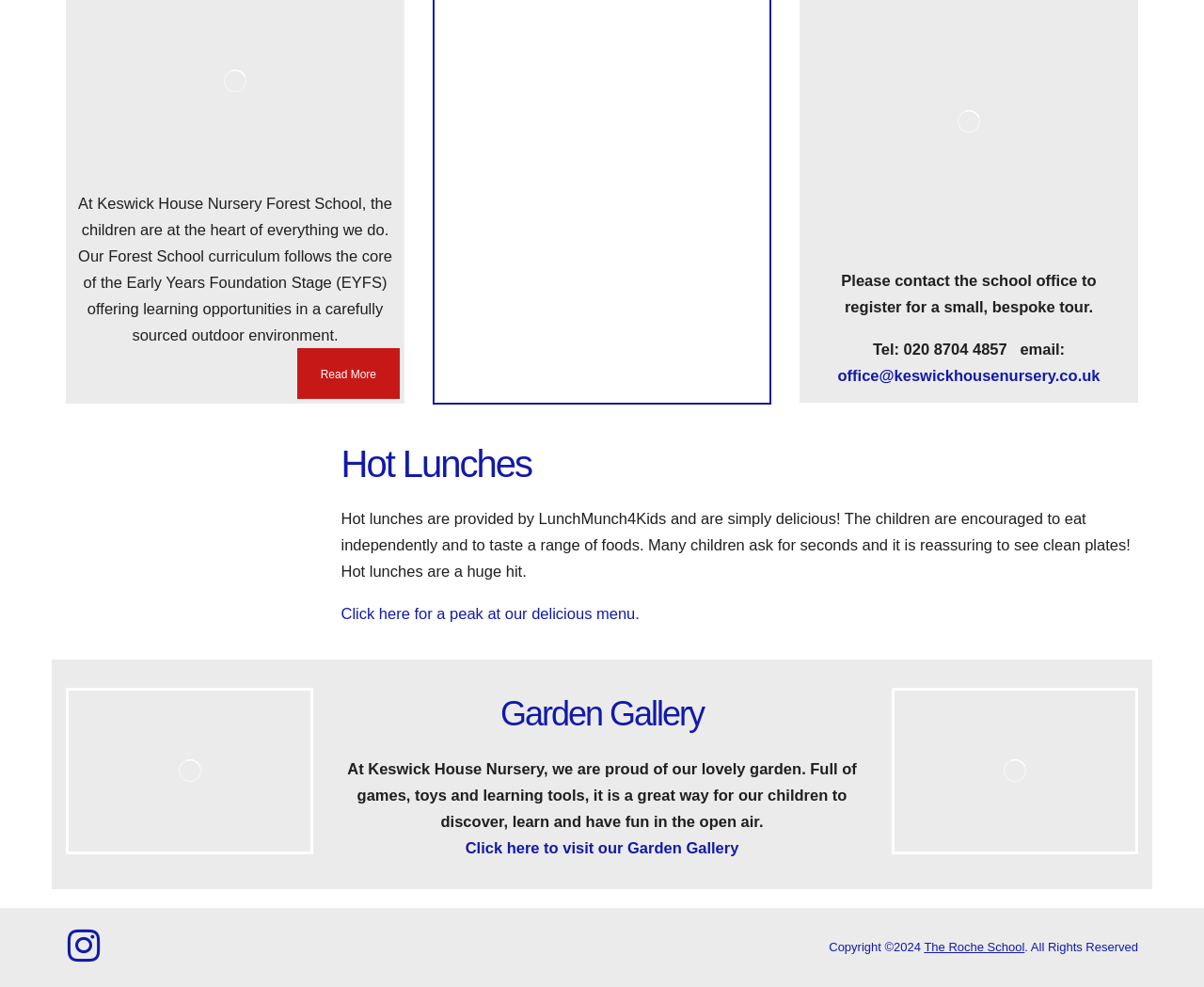Respond to the question below with a single word or phrase: What is the year of copyright?

2024